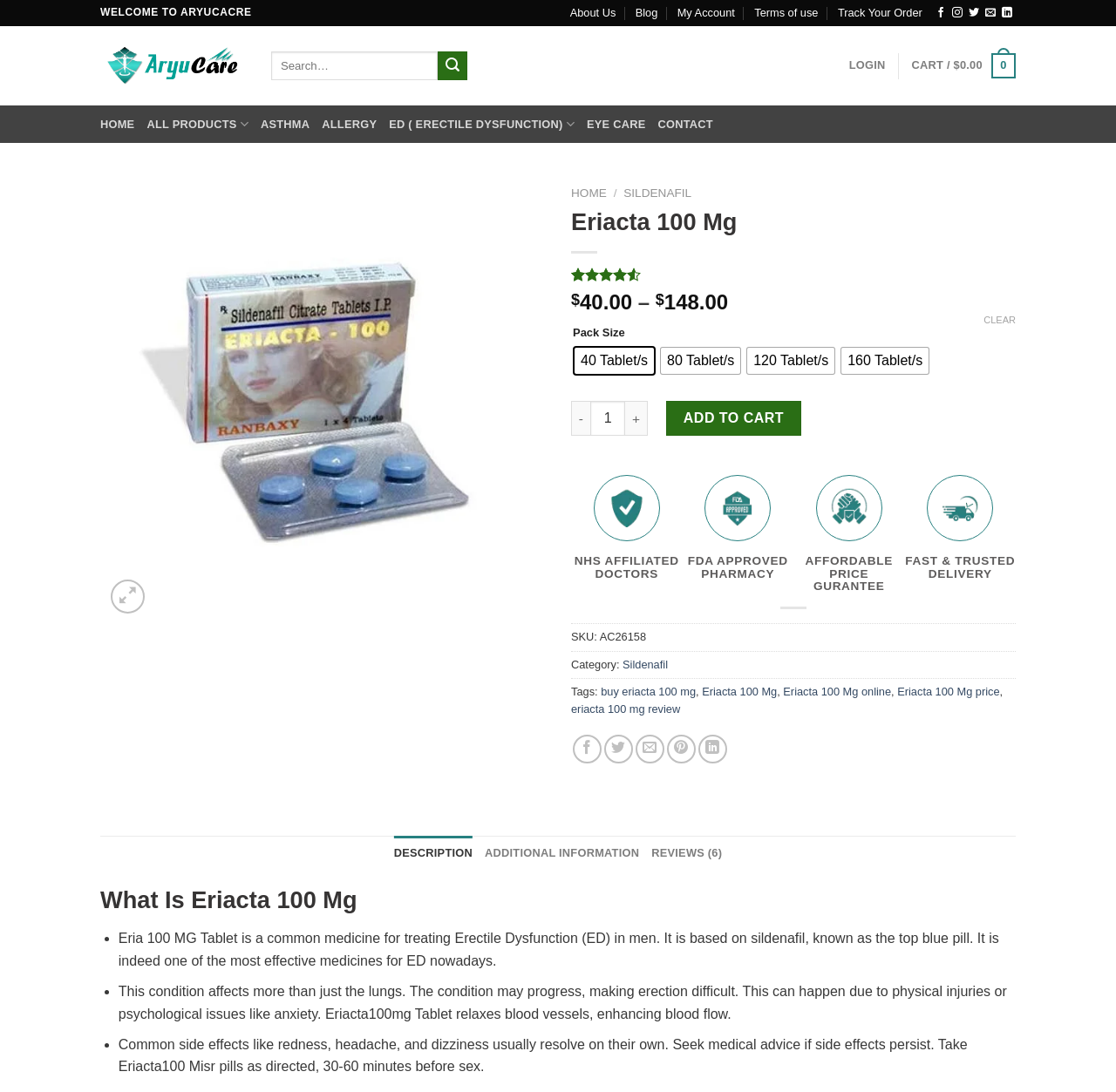What is the category of this product?
Please answer the question with a detailed response using the information from the screenshot.

I found the answer by looking at the static text element with the label 'Category:' which is followed by a link element with the text 'Sildenafil', indicating that this is the category of the product.